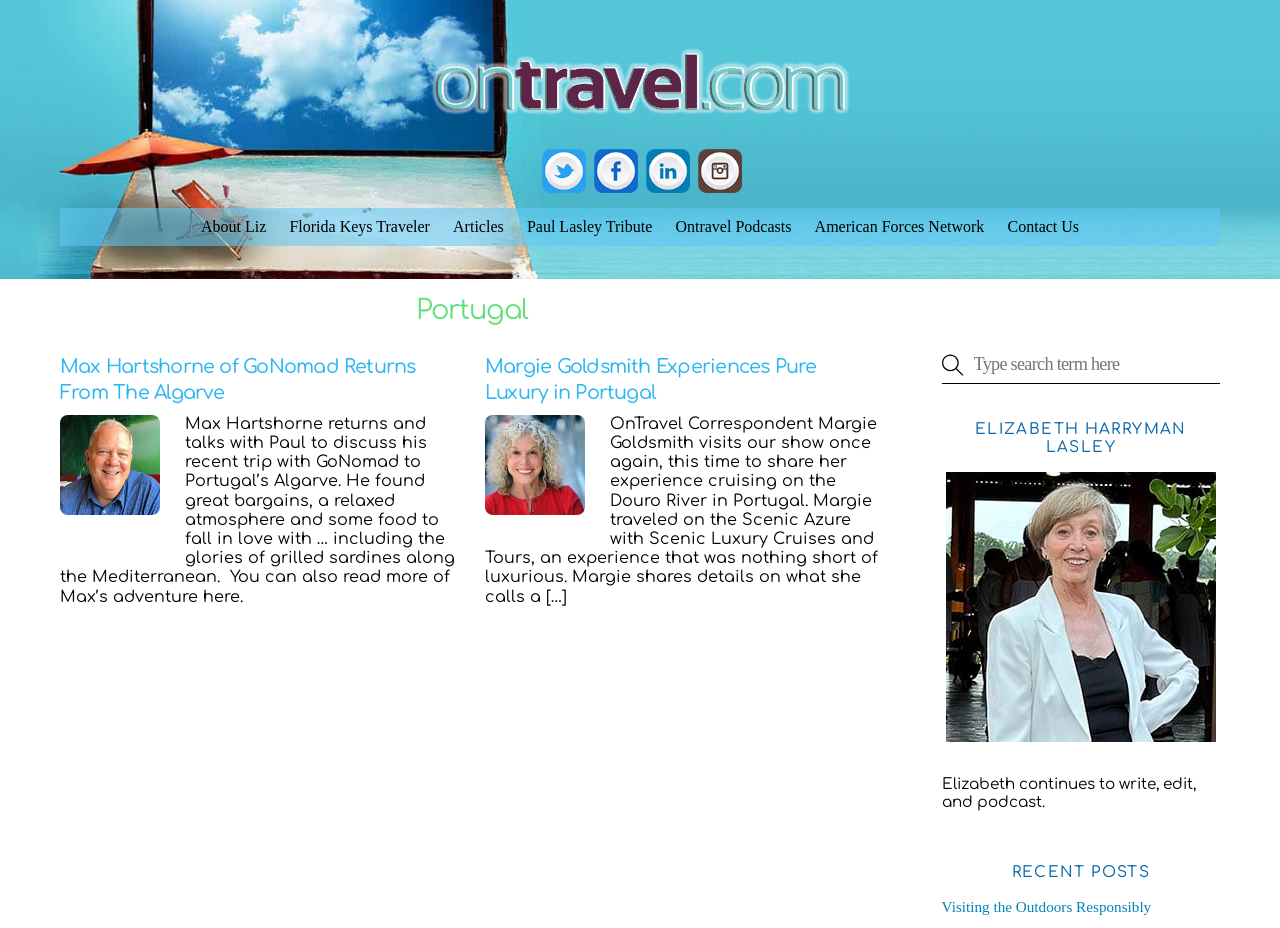Please identify the bounding box coordinates of the area I need to click to accomplish the following instruction: "Search for something".

[0.736, 0.373, 0.953, 0.414]